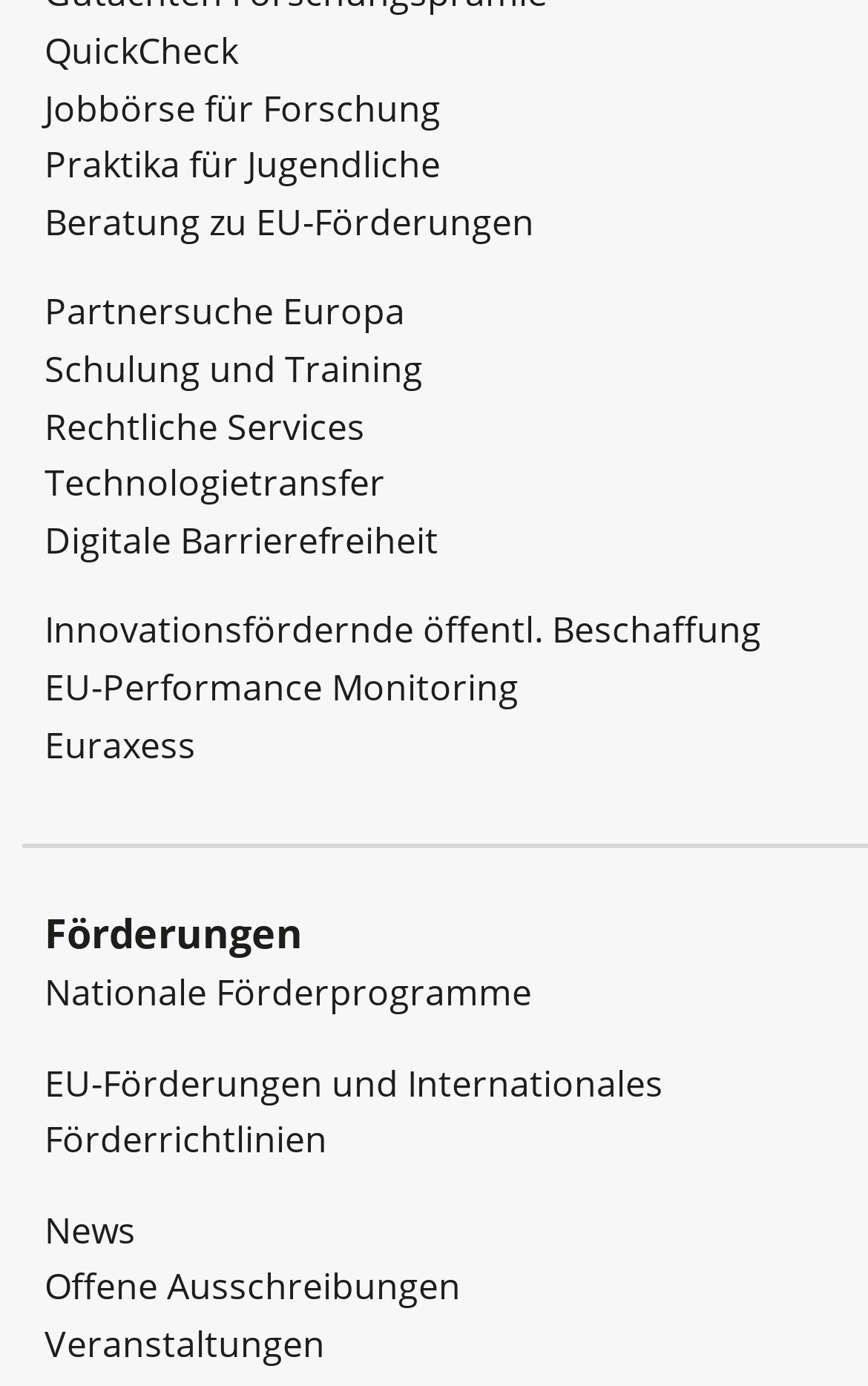Please specify the bounding box coordinates of the area that should be clicked to accomplish the following instruction: "Explore Technologietransfer". The coordinates should consist of four float numbers between 0 and 1, i.e., [left, top, right, bottom].

[0.051, 0.323, 0.444, 0.374]